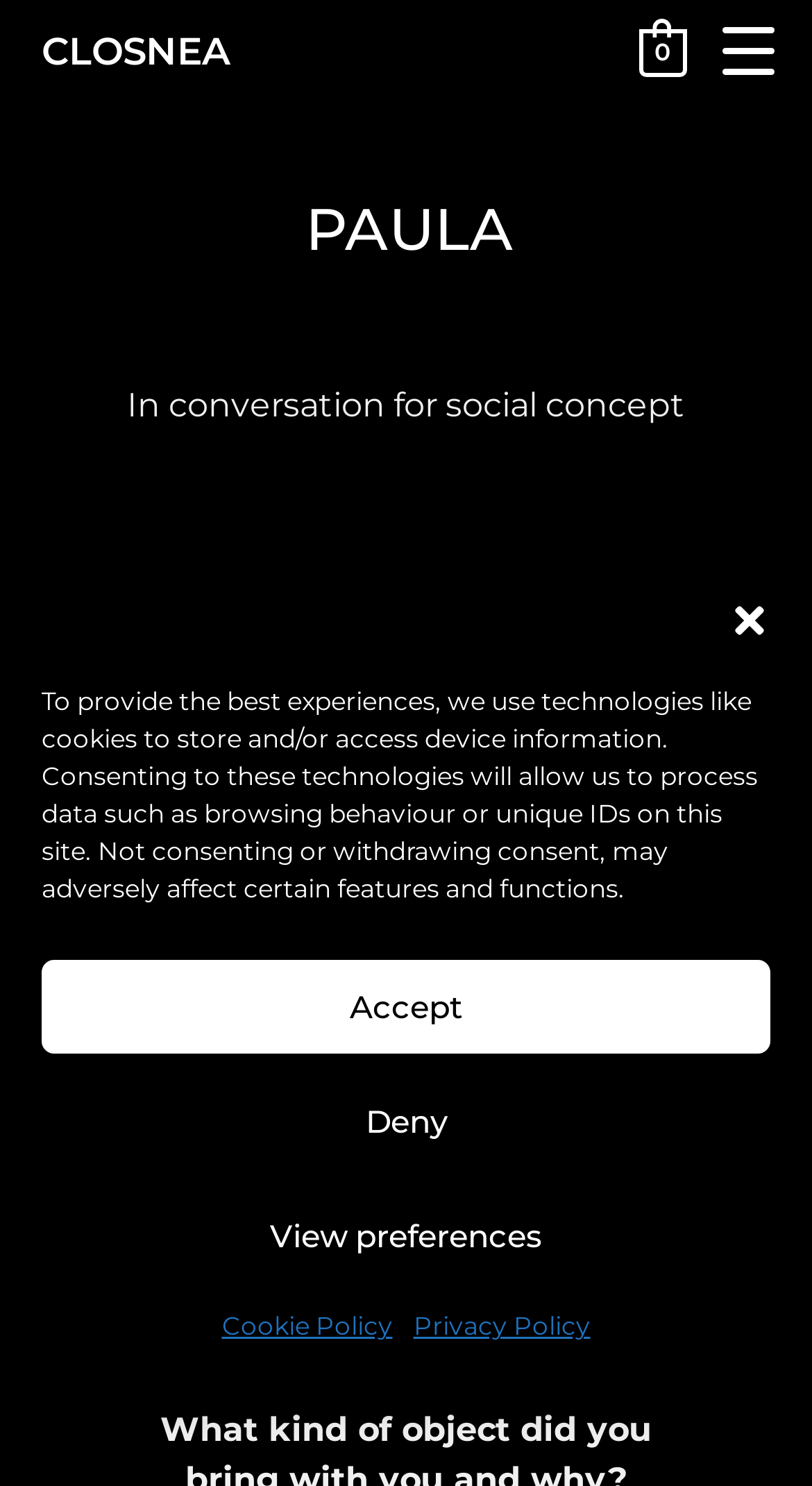Highlight the bounding box of the UI element that corresponds to this description: "Deny".

[0.051, 0.724, 0.949, 0.787]